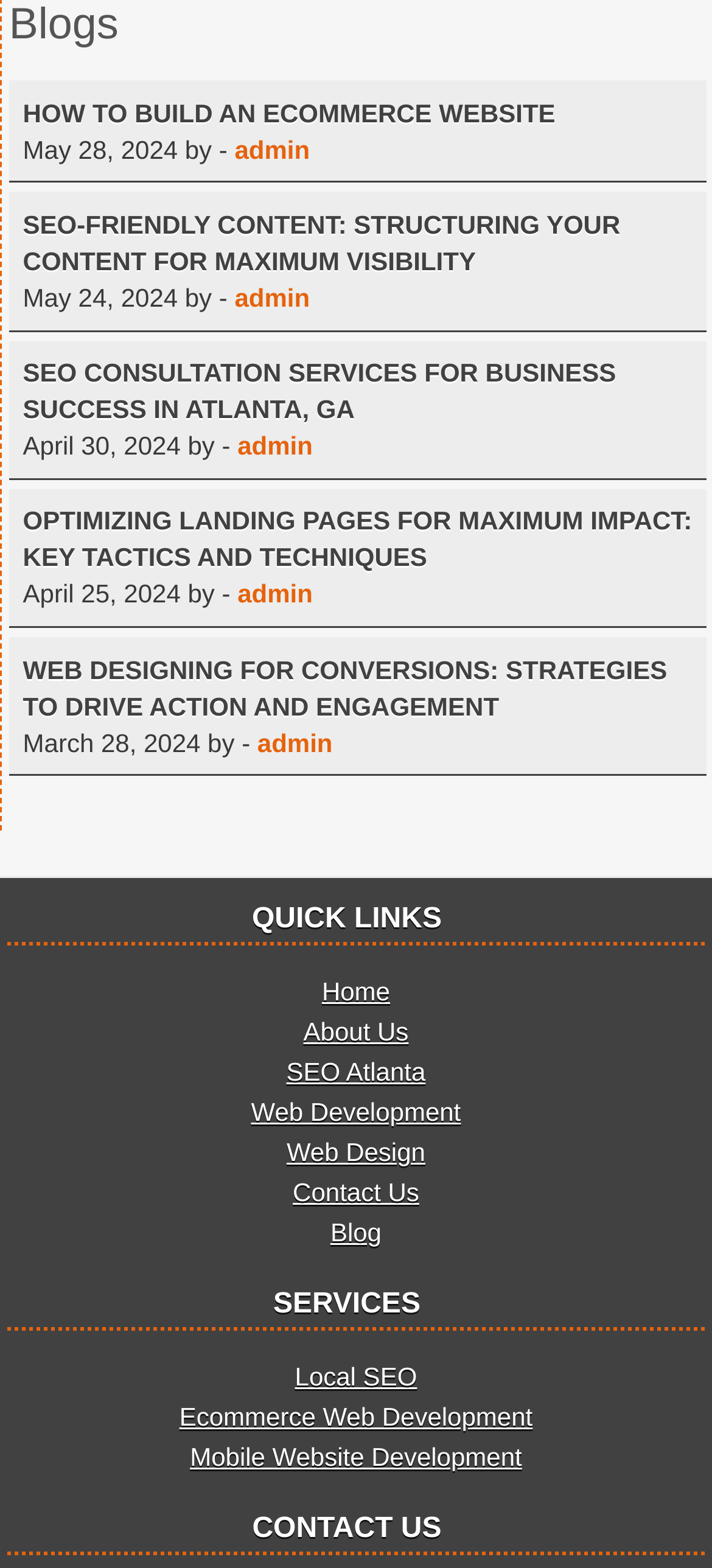Pinpoint the bounding box coordinates of the area that must be clicked to complete this instruction: "learn about ecommerce web development services".

[0.252, 0.895, 0.748, 0.913]